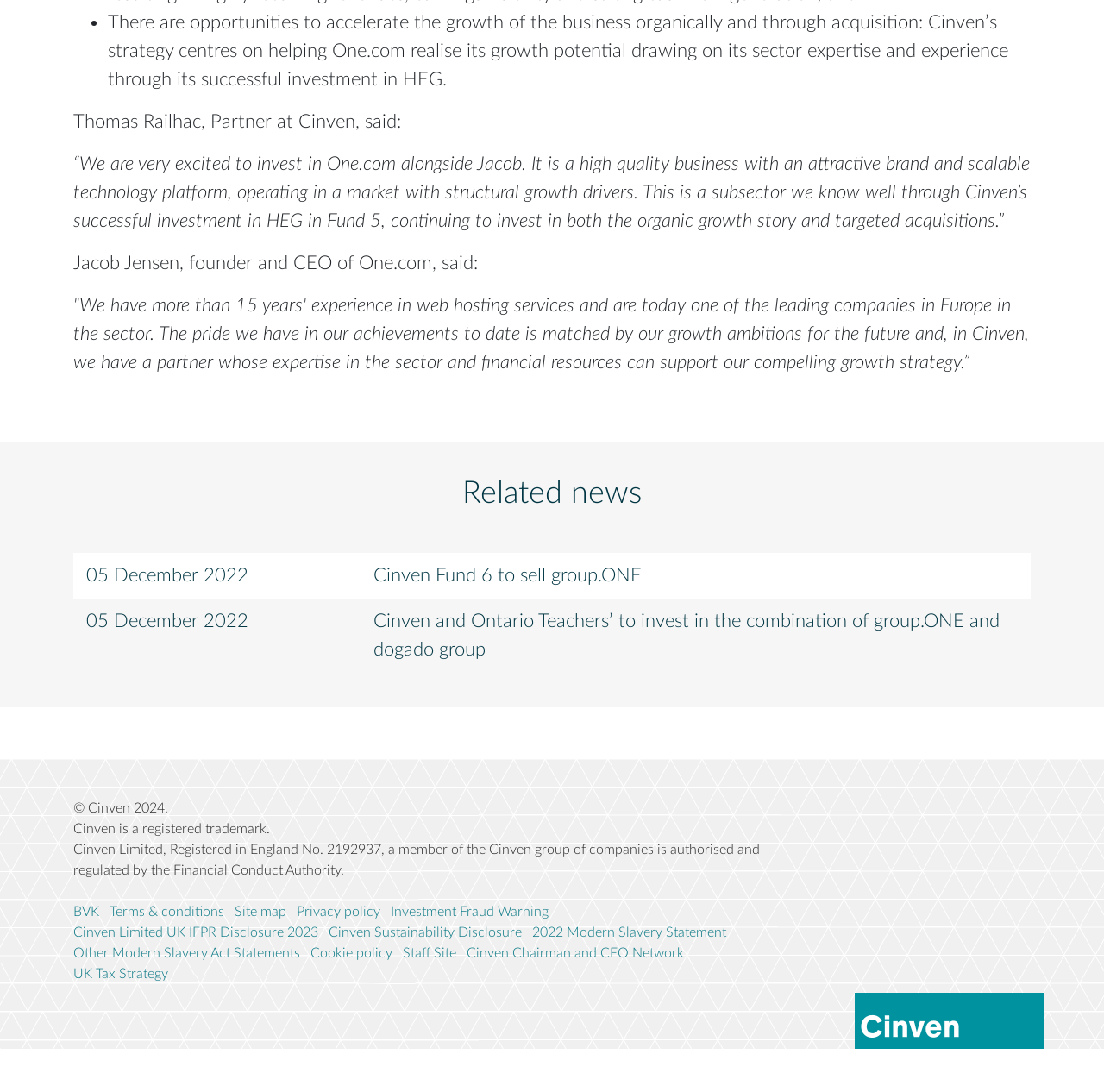Determine the bounding box coordinates of the clickable element to complete this instruction: "Read terms and conditions". Provide the coordinates in the format of four float numbers between 0 and 1, [left, top, right, bottom].

[0.099, 0.825, 0.203, 0.844]